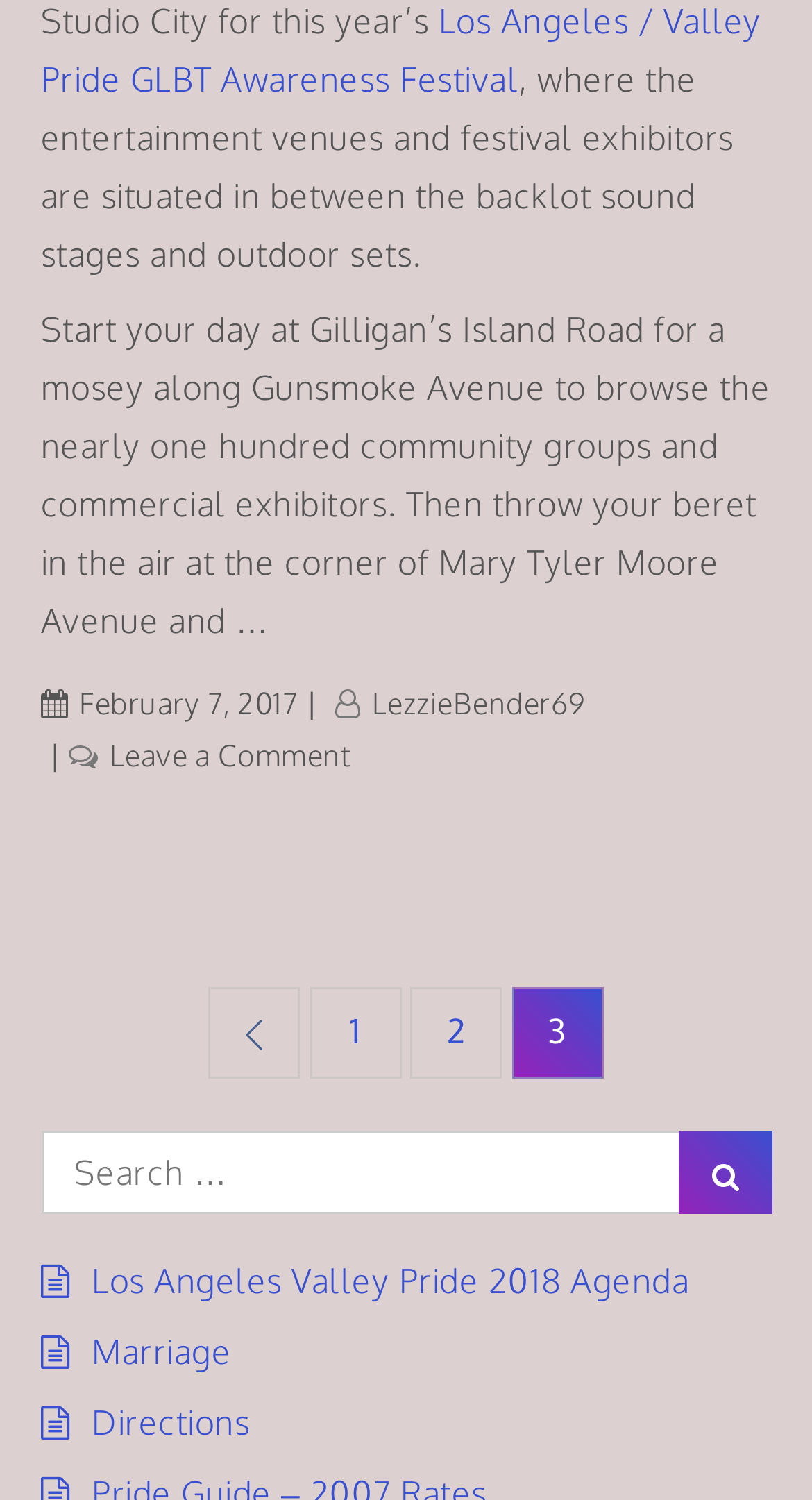What is the purpose of the search box? Based on the screenshot, please respond with a single word or phrase.

To search for posts